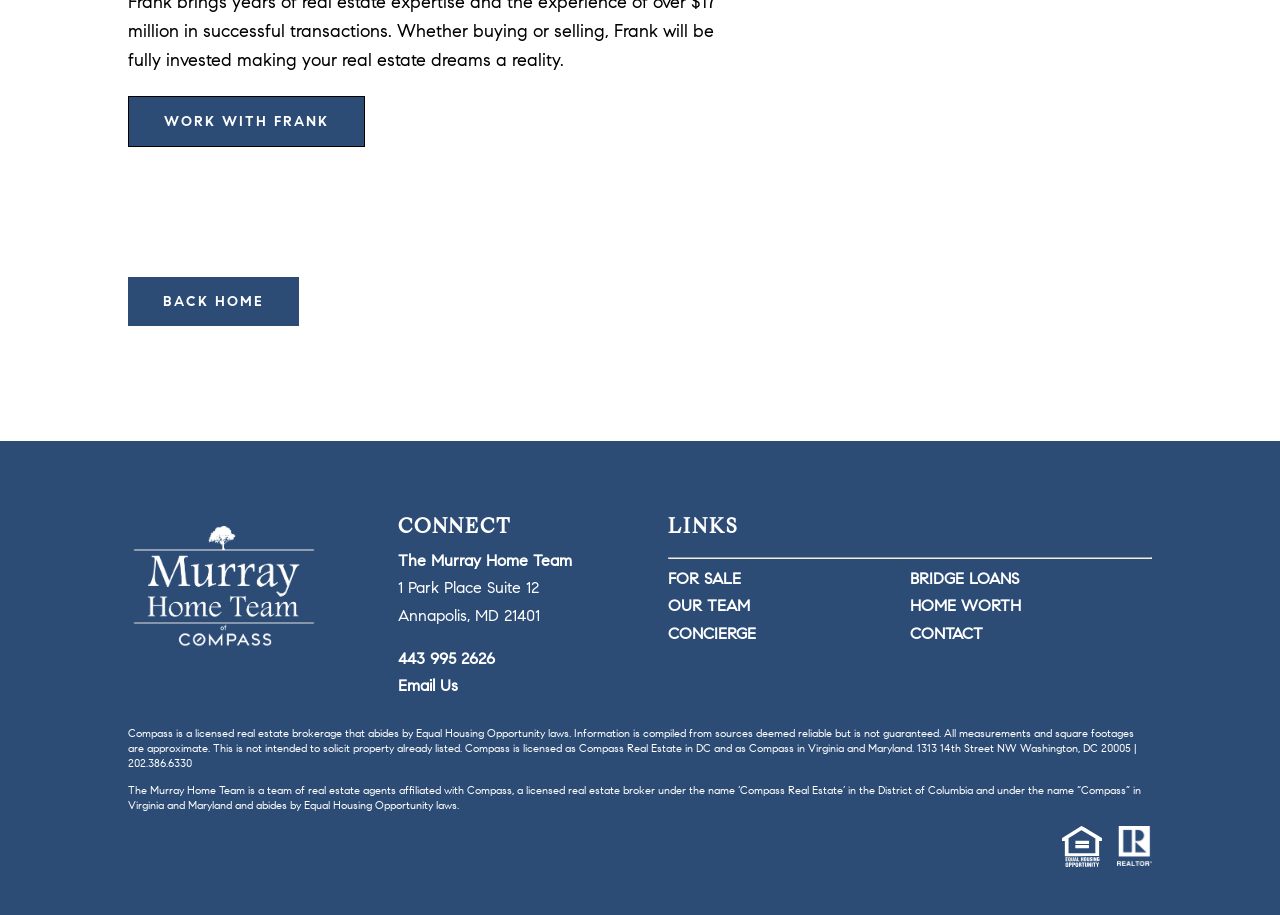Identify the bounding box coordinates for the element you need to click to achieve the following task: "Click on 'BACK HOME'". Provide the bounding box coordinates as four float numbers between 0 and 1, in the form [left, top, right, bottom].

[0.1, 0.303, 0.234, 0.356]